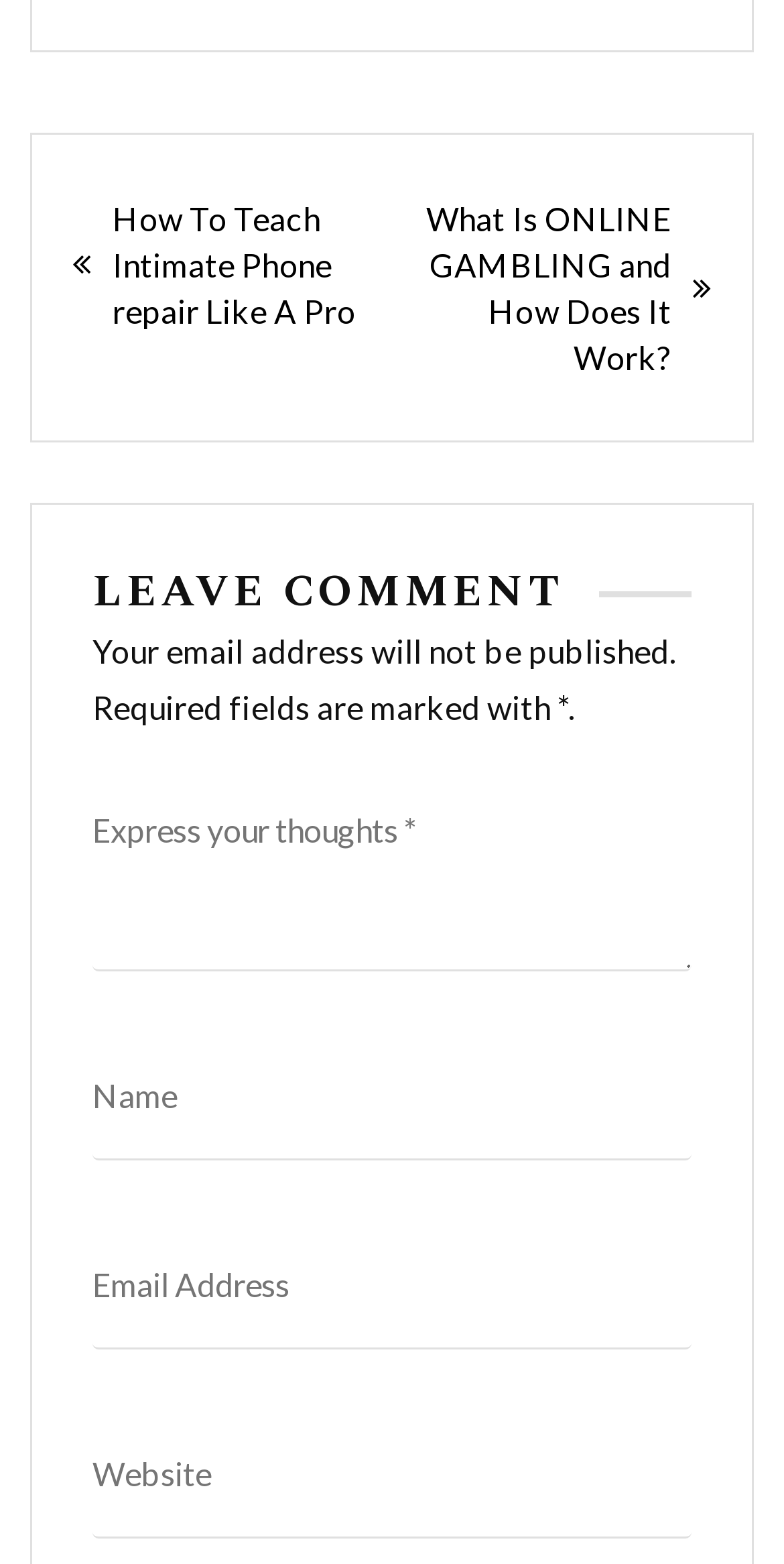What is the purpose of the 'LEAVE COMMENT' heading?
Refer to the image and respond with a one-word or short-phrase answer.

Leave a comment